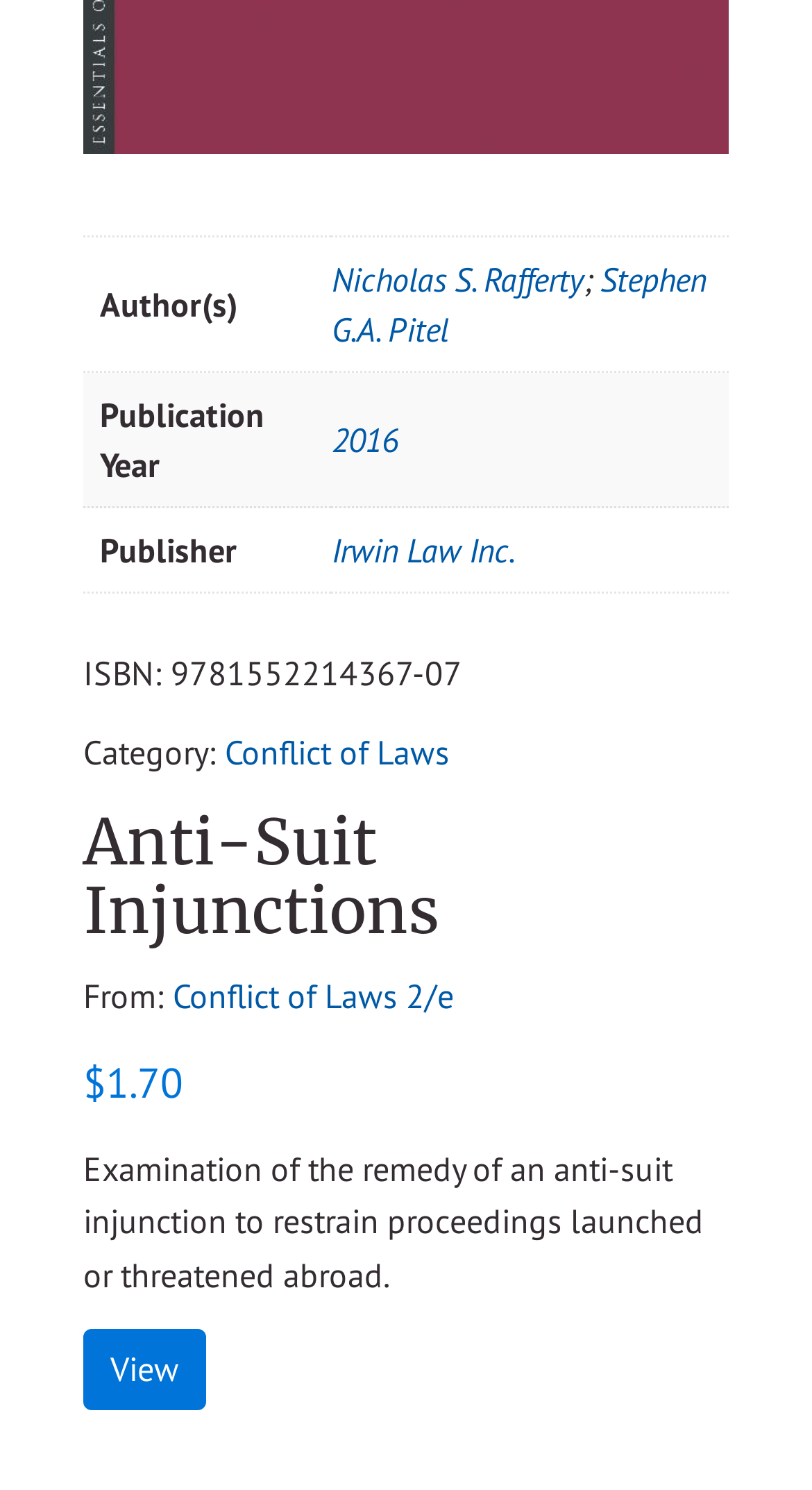Answer succinctly with a single word or phrase:
What is the publisher of this book?

Irwin Law Inc.